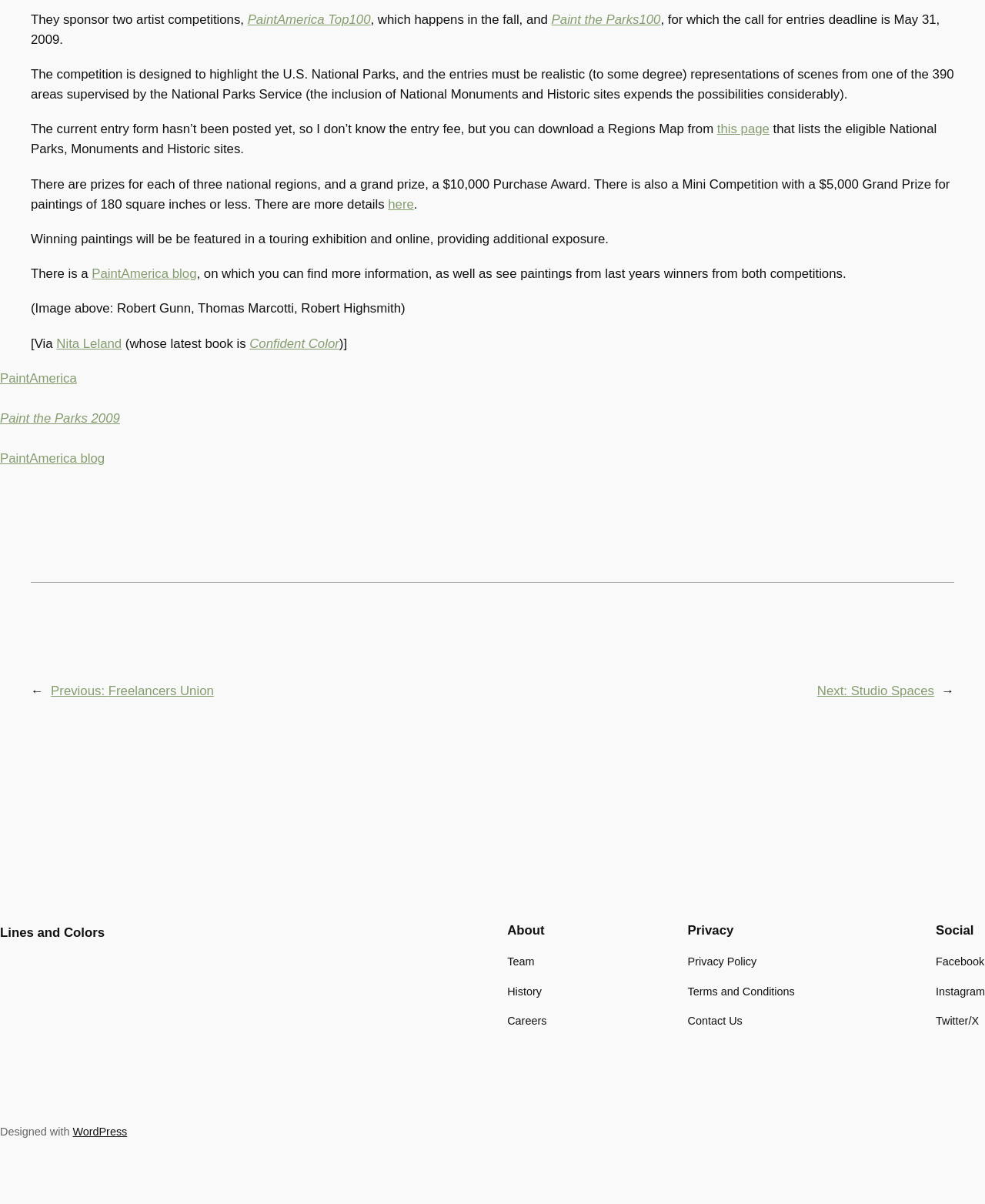What is the grand prize for Paint the Parks100?
Based on the image, provide a one-word or brief-phrase response.

$10,000 Purchase Award